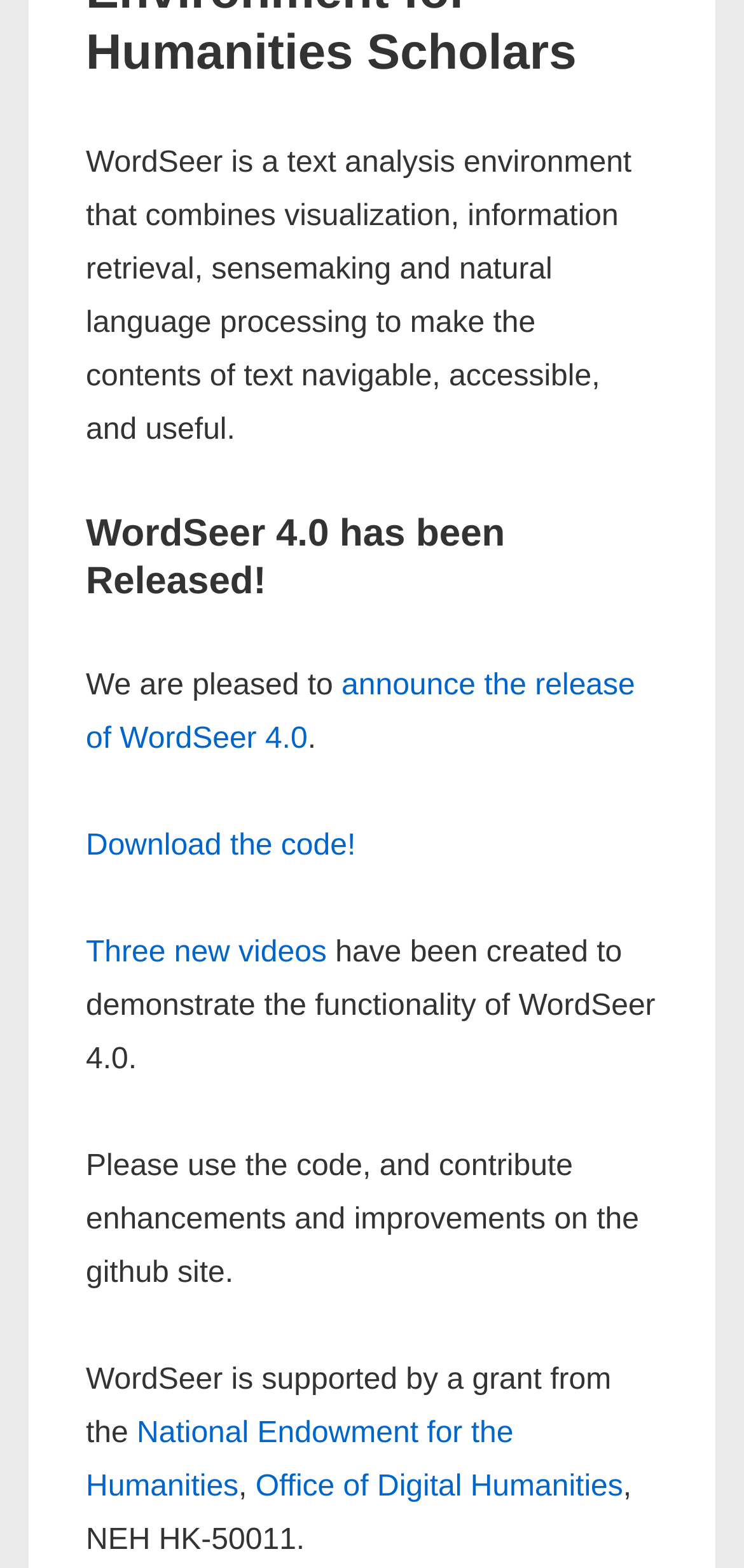For the element described, predict the bounding box coordinates as (top-left x, top-left y, bottom-right x, bottom-right y). All values should be between 0 and 1. Element description: Download the code!

[0.115, 0.529, 0.478, 0.549]